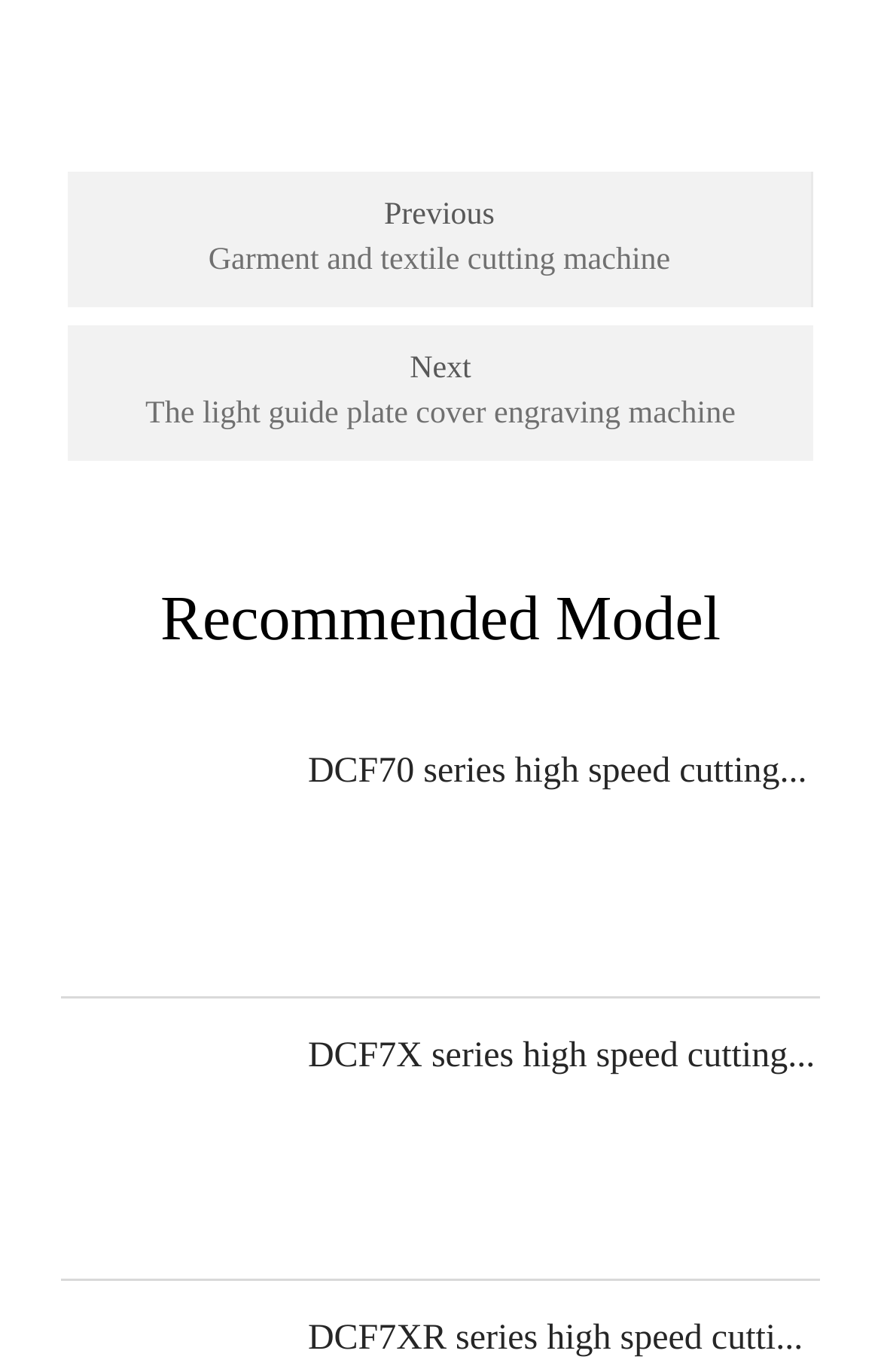What is the purpose of the 'Previous' and 'Next' buttons?
Please give a detailed and elaborate answer to the question.

I inferred the purpose of the 'Previous' and 'Next' buttons by looking at their positions and the surrounding elements. They are likely used for navigation, possibly to move to the previous or next page of recommended models or products.